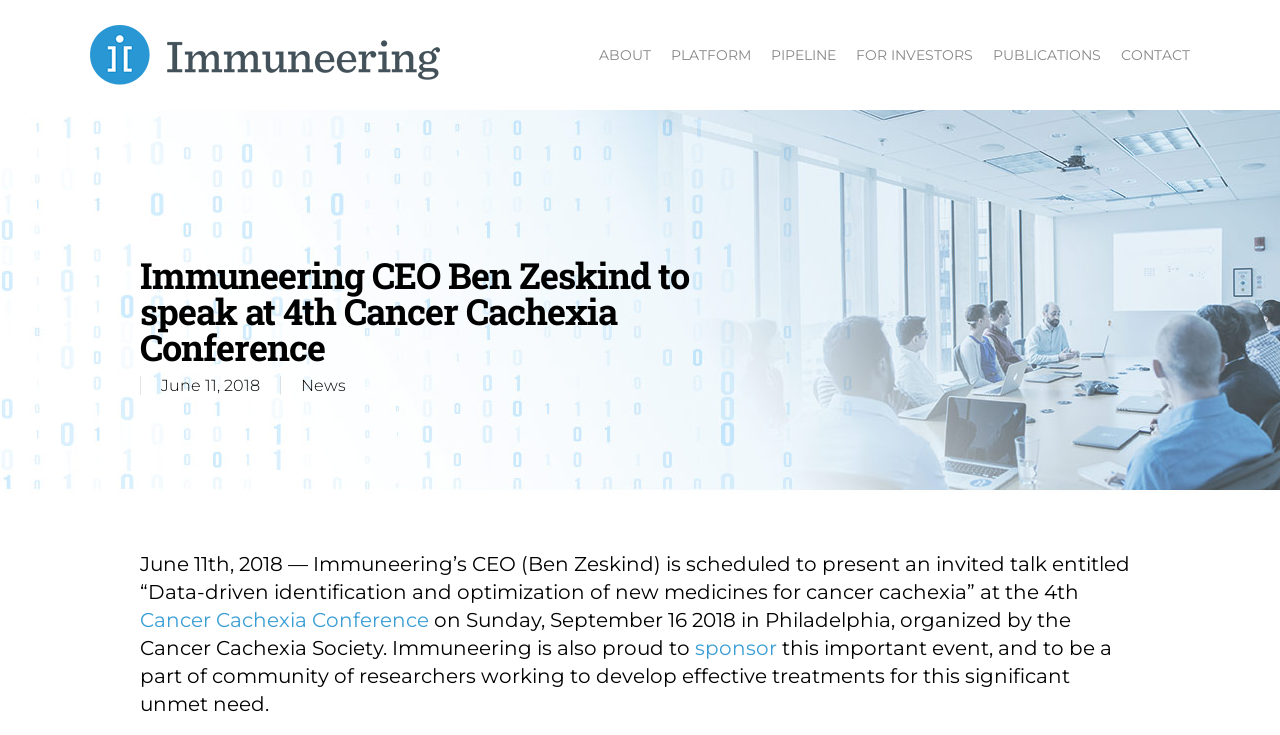Find the bounding box coordinates of the element to click in order to complete this instruction: "go to Immuneering Corporation homepage". The bounding box coordinates must be four float numbers between 0 and 1, denoted as [left, top, right, bottom].

[0.07, 0.034, 0.344, 0.116]